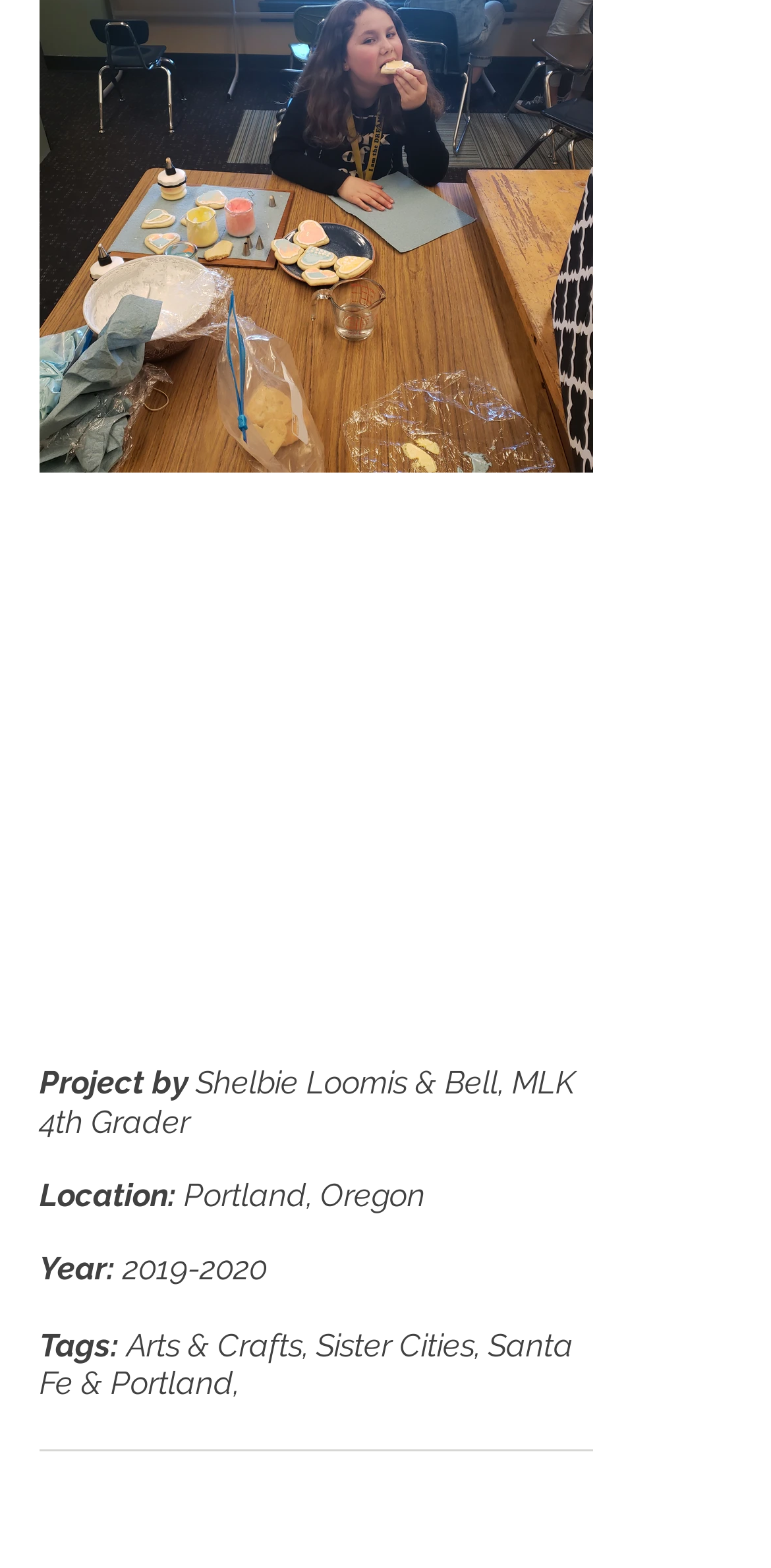Provide a brief response to the question below using a single word or phrase: 
What social media platforms are listed?

Instagram, Facebook, LinkedIn, YouTube